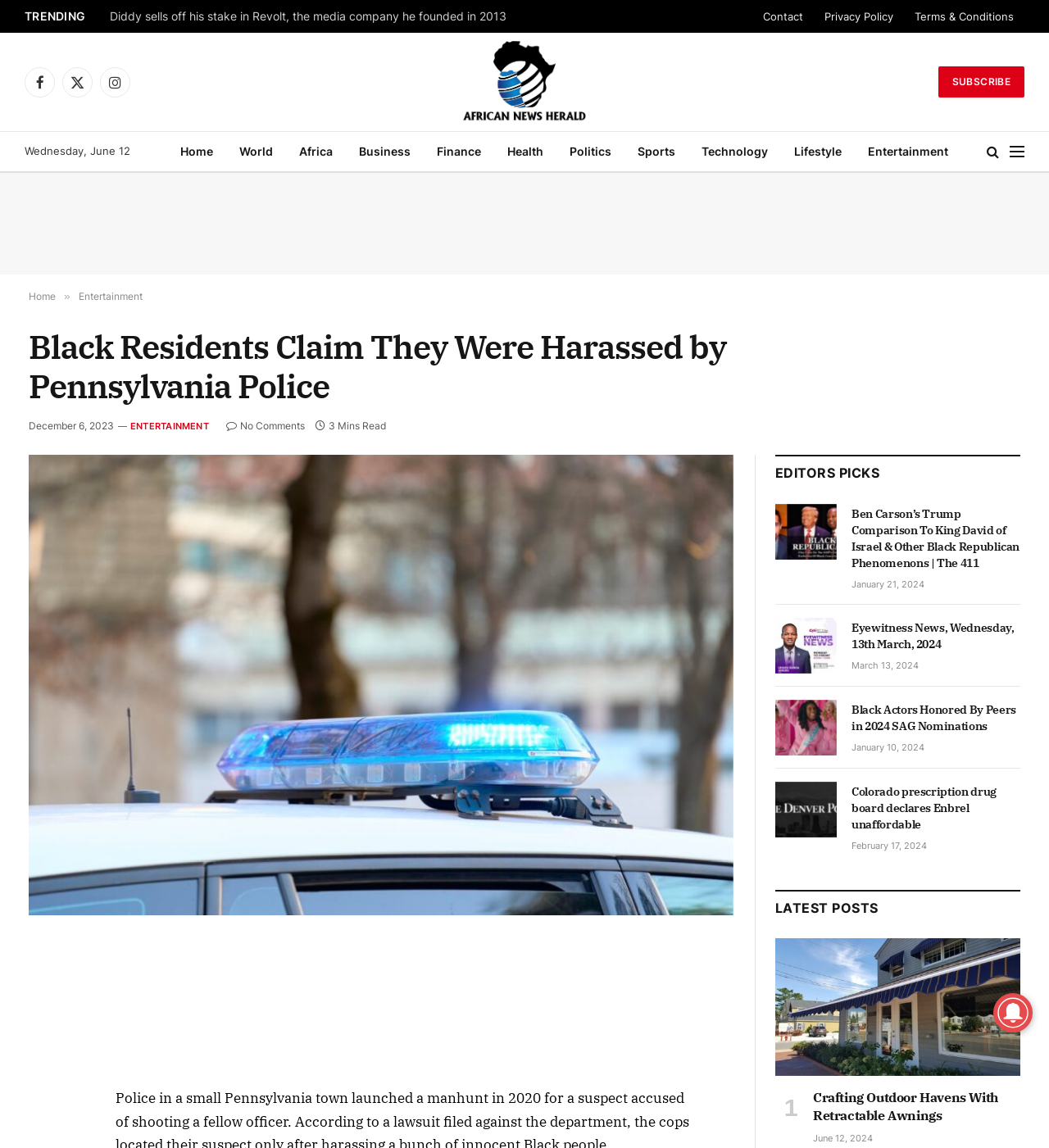Use a single word or phrase to answer the question:
What is the category of the main article?

Entertainment